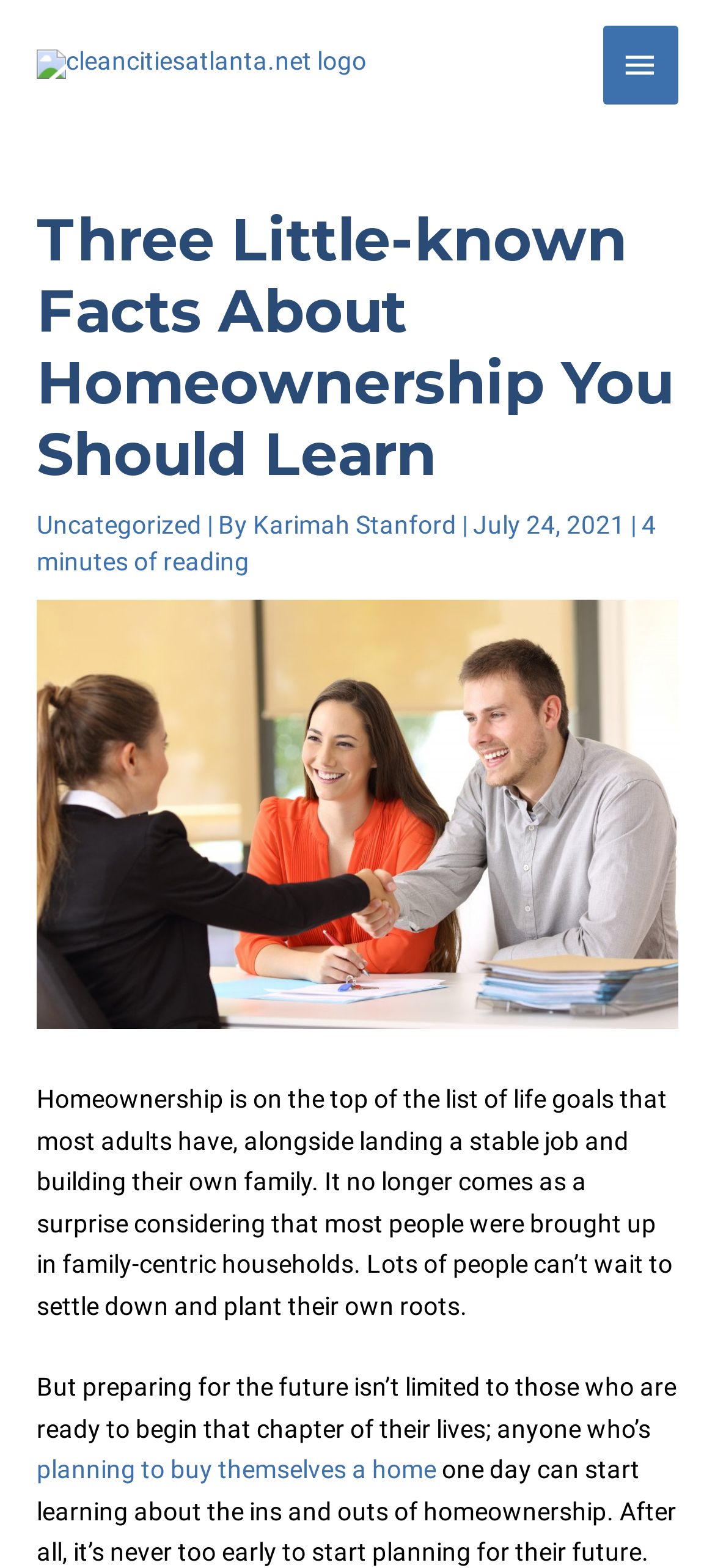Explain in detail what is displayed on the webpage.

The webpage is about homeownership, specifically three little-known facts that can help prepare for it. At the top left corner, there is a logo of "cleancitiesatlanta.net" with a link to the website. Next to it, on the top right corner, there is a main menu button that can be expanded to show more options.

Below the logo, there is a header section that spans the entire width of the page. It contains a heading that reads "Three Little-known Facts About Homeownership You Should Learn" in a prominent font size. Underneath the heading, there is a link to the category "Uncategorized" followed by the author's name "Karimah Stanford" and the date "July 24, 2021". On the right side of the date, there is a text that indicates the reading time, which is 4 minutes.

Below the header section, there is an image of a realtor and a client shaking hands, which takes up the full width of the page. Following the image, there are three paragraphs of text that discuss the importance of preparing for homeownership, regardless of whether one is ready to start that chapter of their life or not. The text also mentions that it's never too early to start planning for the future.

There is a link embedded in the second paragraph that reads "planning to buy themselves a home", which likely leads to more information on the topic. Overall, the webpage appears to be a blog post or an article that provides informative content about homeownership.